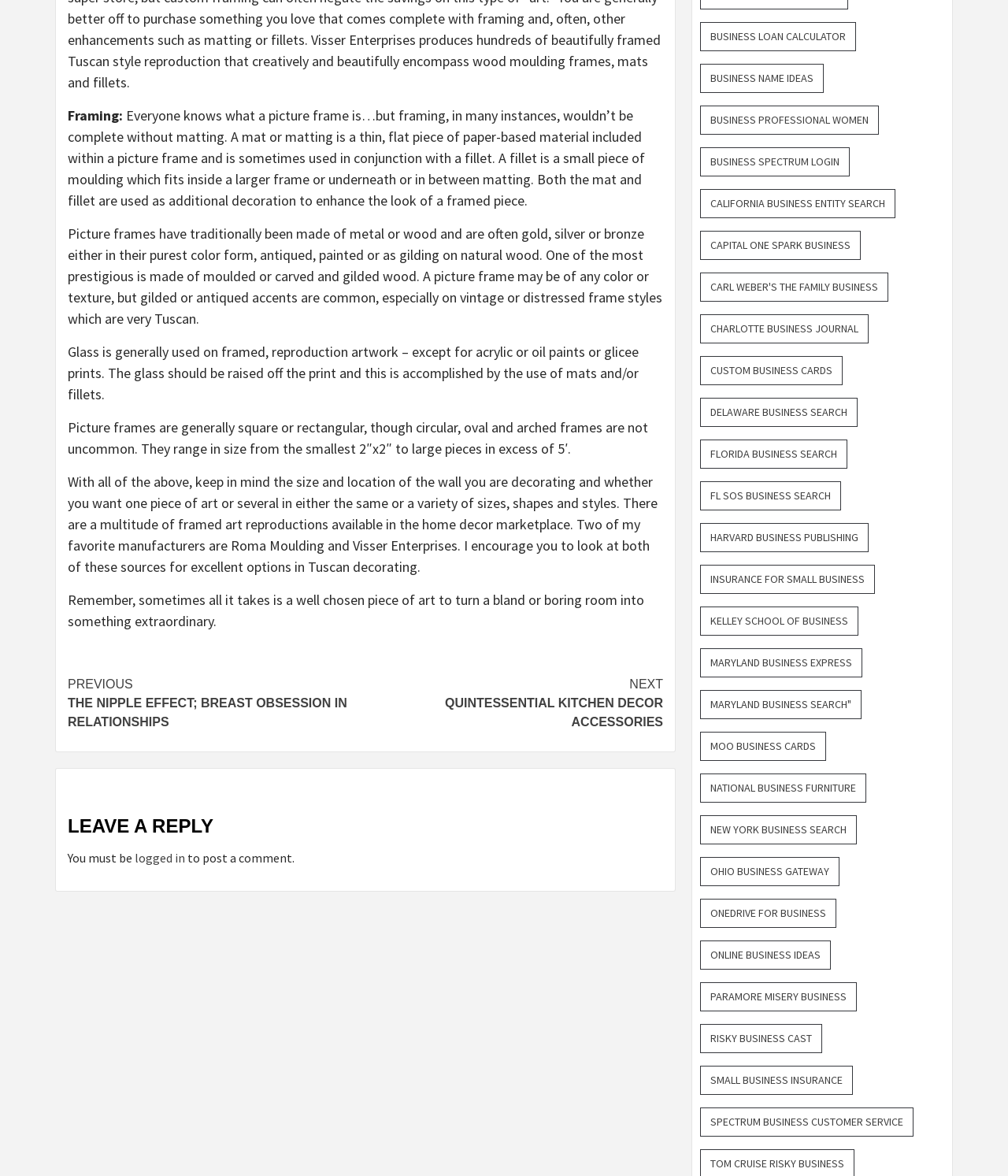What is the purpose of a mat in a picture frame?
Please interpret the details in the image and answer the question thoroughly.

According to the article, a mat or matting is a thin, flat piece of paper-based material included within a picture frame and is used as additional decoration to enhance the look of a framed piece.